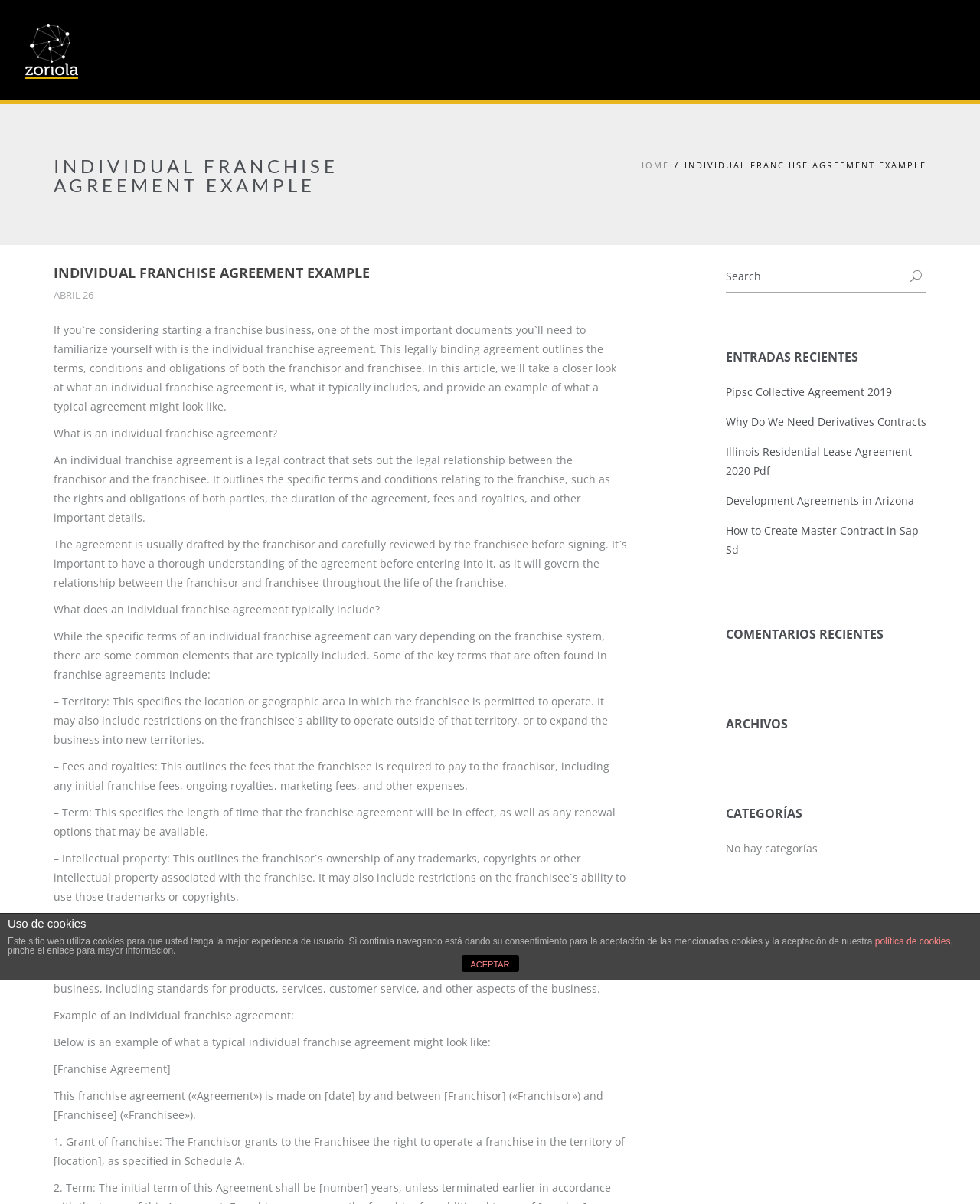Please determine the bounding box coordinates of the element to click in order to execute the following instruction: "Click the HOME link". The coordinates should be four float numbers between 0 and 1, specified as [left, top, right, bottom].

[0.651, 0.132, 0.683, 0.142]